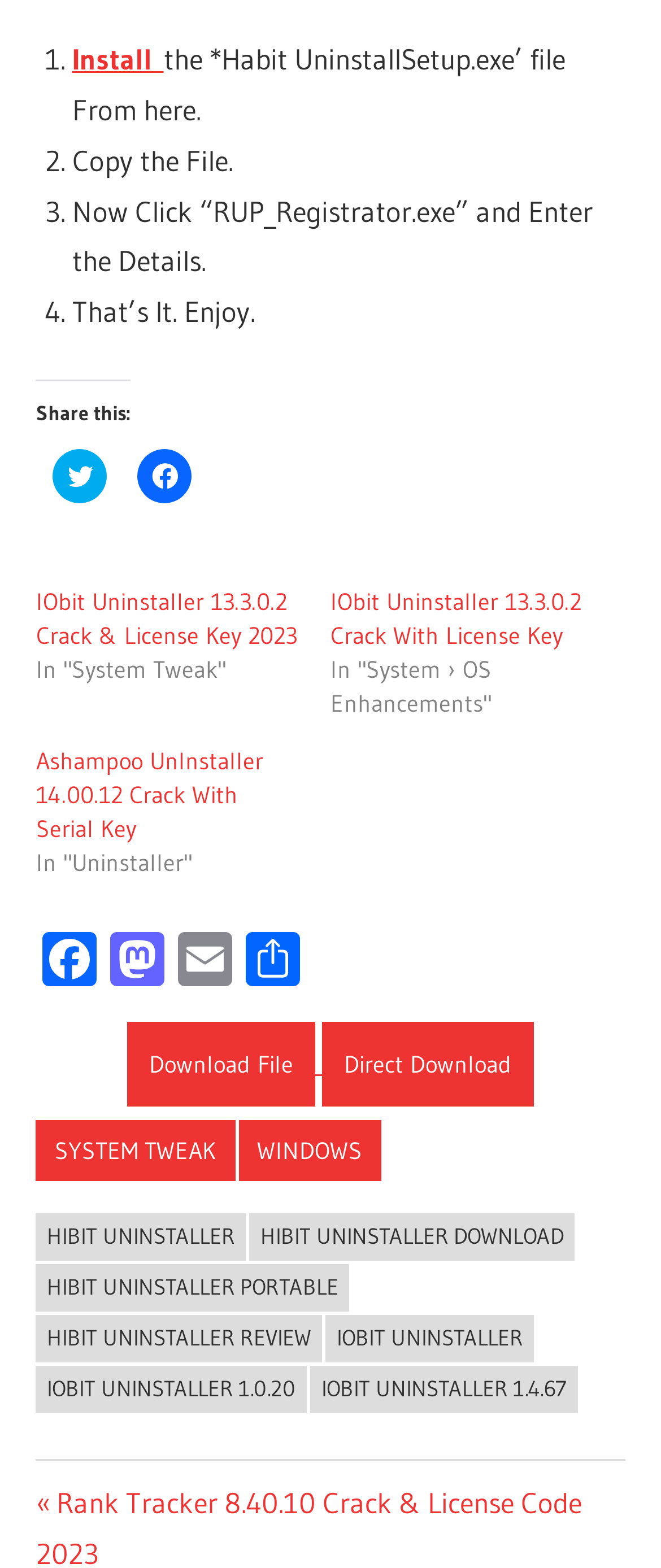Extract the bounding box of the UI element described as: "hibit uninstaller review".

[0.054, 0.838, 0.488, 0.869]